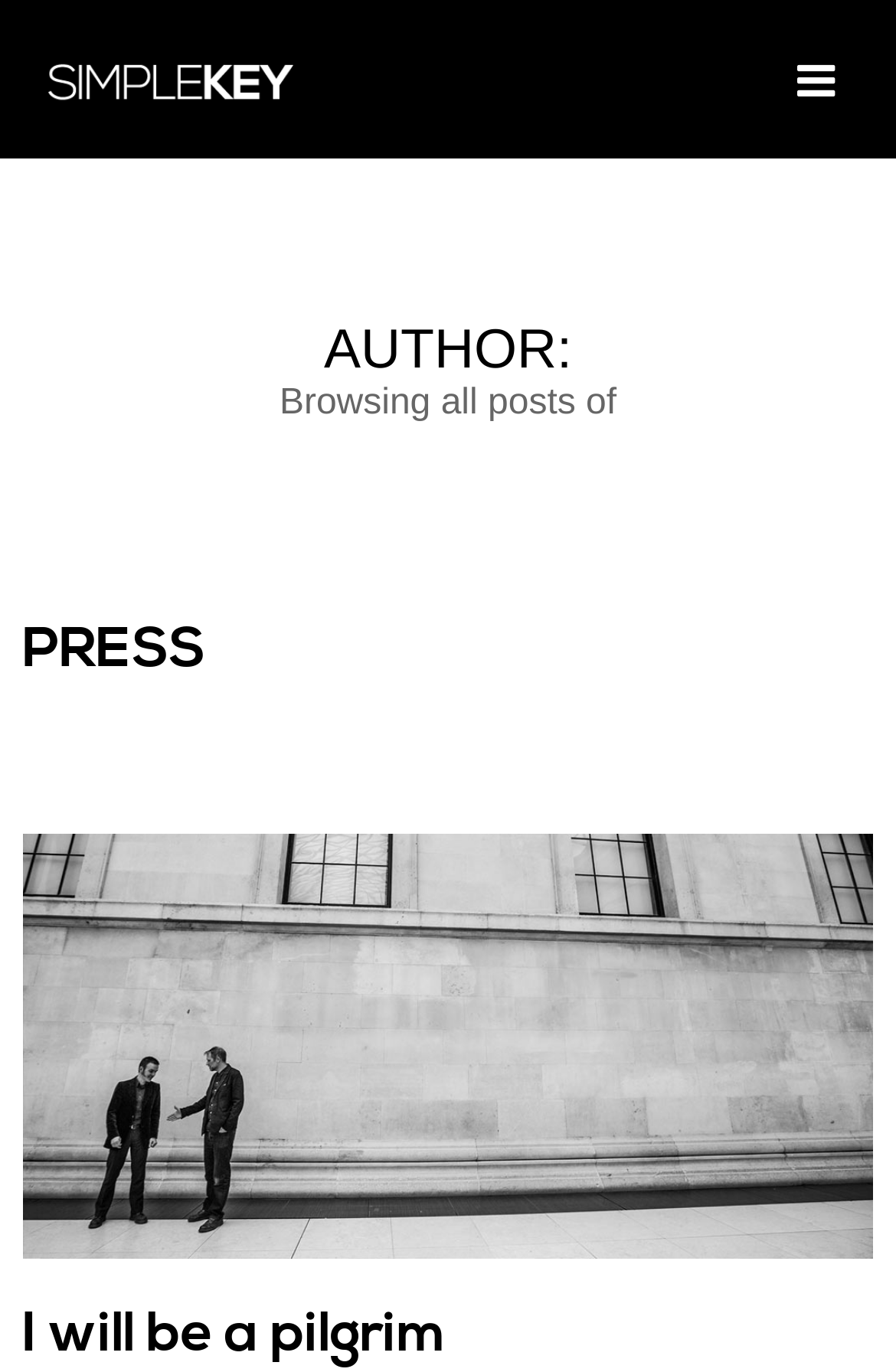Based on the image, please respond to the question with as much detail as possible:
What is the title of the post?

The title of the post can be found in the heading section of the webpage, where it is written as 'I will be a pilgrim'.